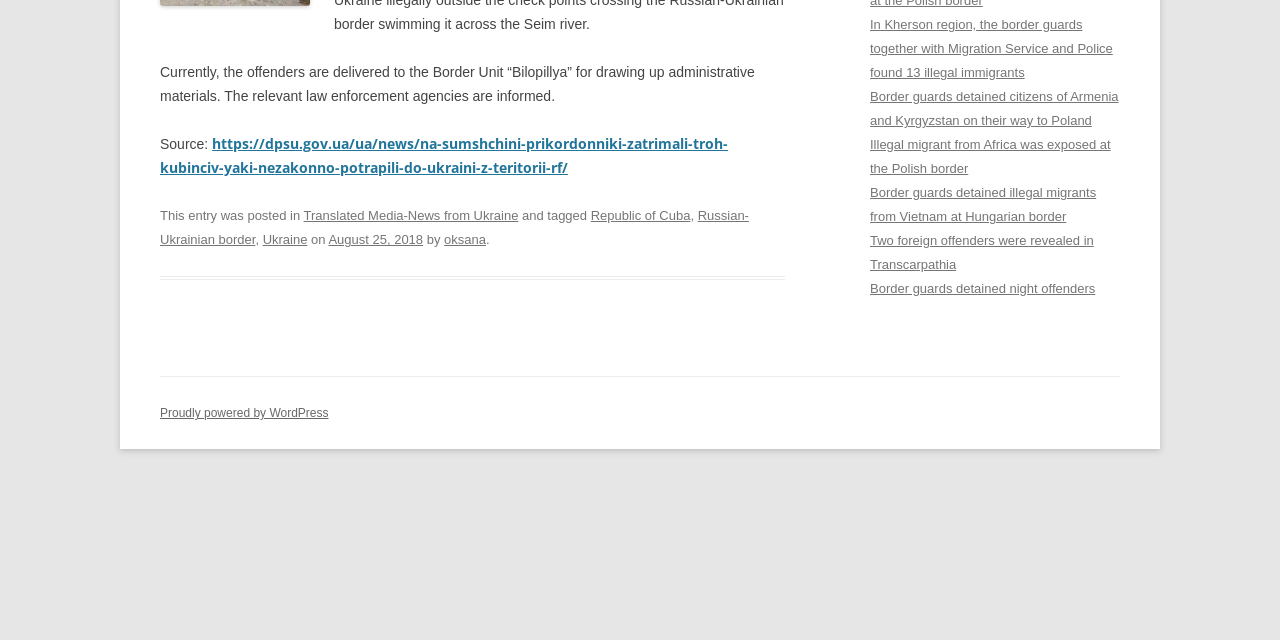Identify and provide the bounding box for the element described by: "https://dpsu.gov.ua/ua/news/na-sumshchini-prikordonniki-zatrimali-troh-kubinciv-yaki-nezakonno-potrapili-do-ukraini-z-teritorii-rf/".

[0.125, 0.213, 0.569, 0.276]